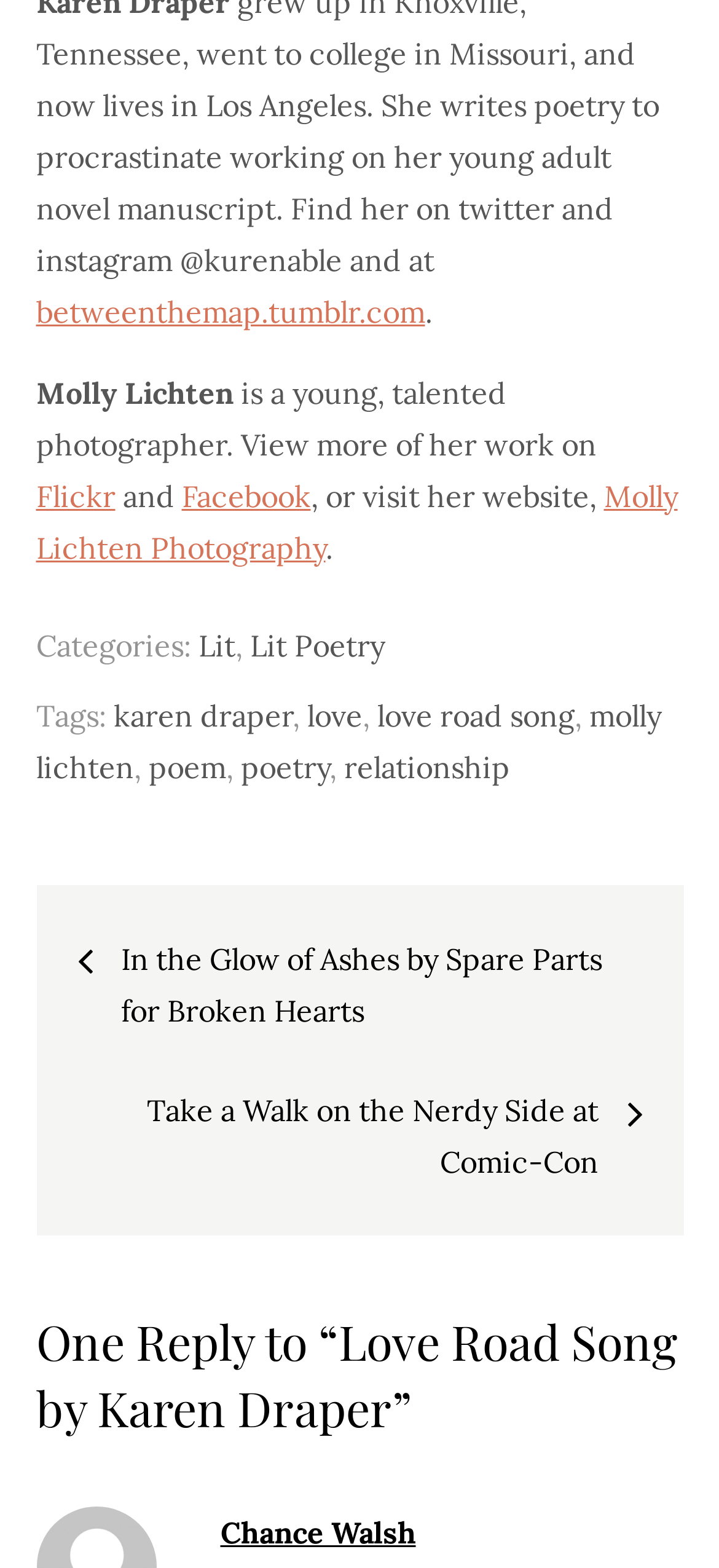What is the photographer's name?
Using the image, provide a concise answer in one word or a short phrase.

Molly Lichten